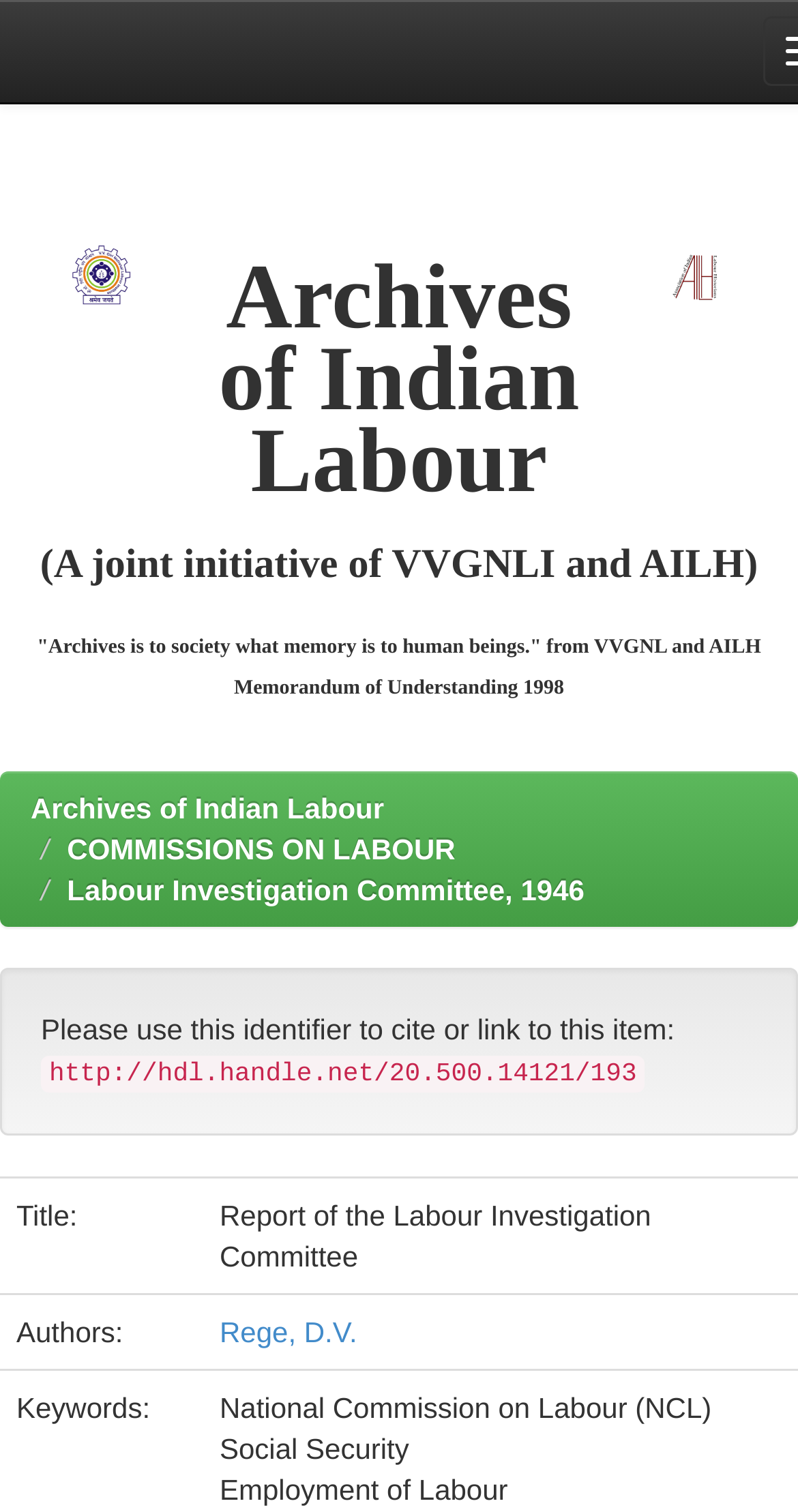Please locate and retrieve the main header text of the webpage.

Archives of Indian Labour